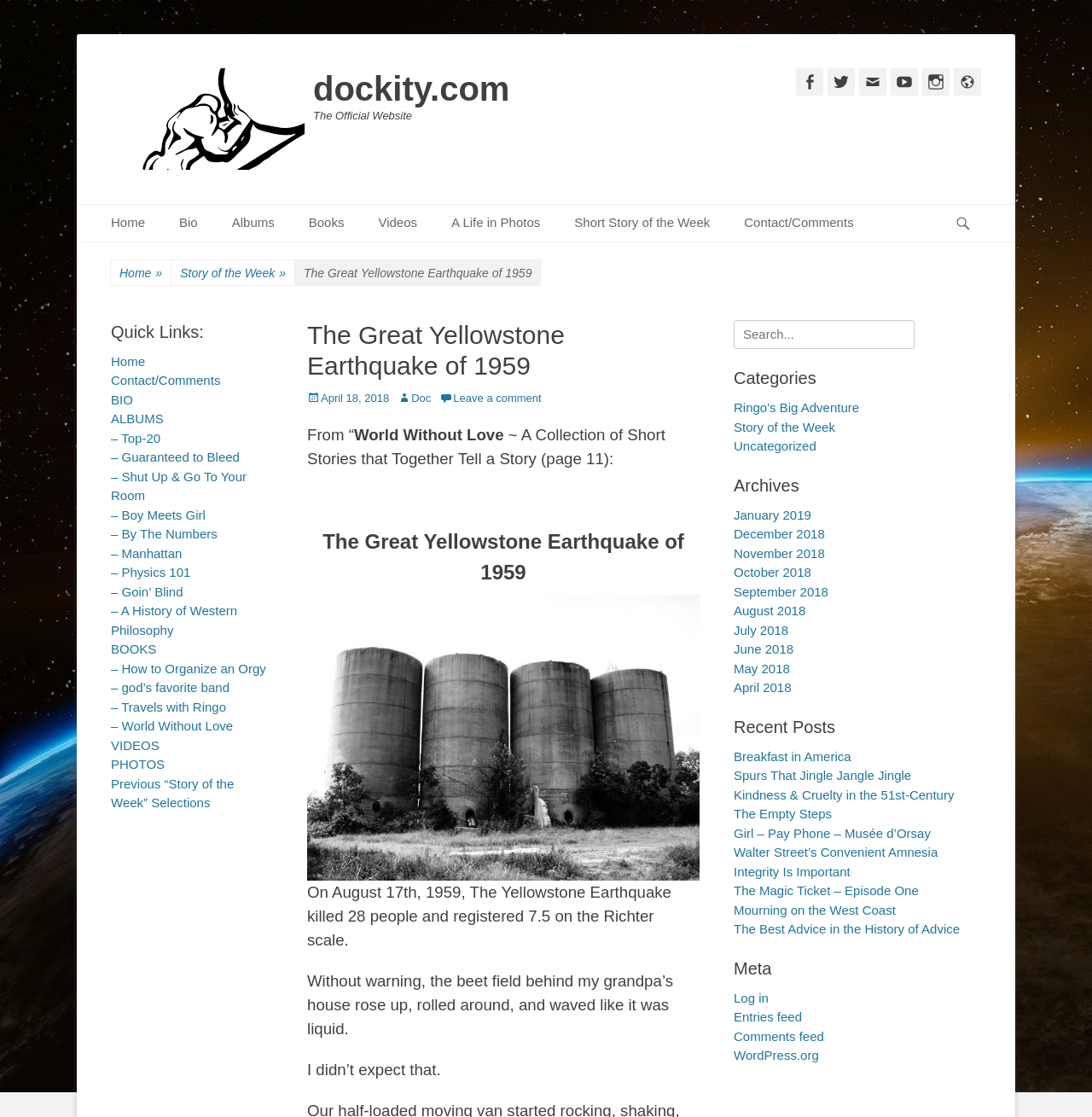How many social media links are there?
Based on the screenshot, respond with a single word or phrase.

5